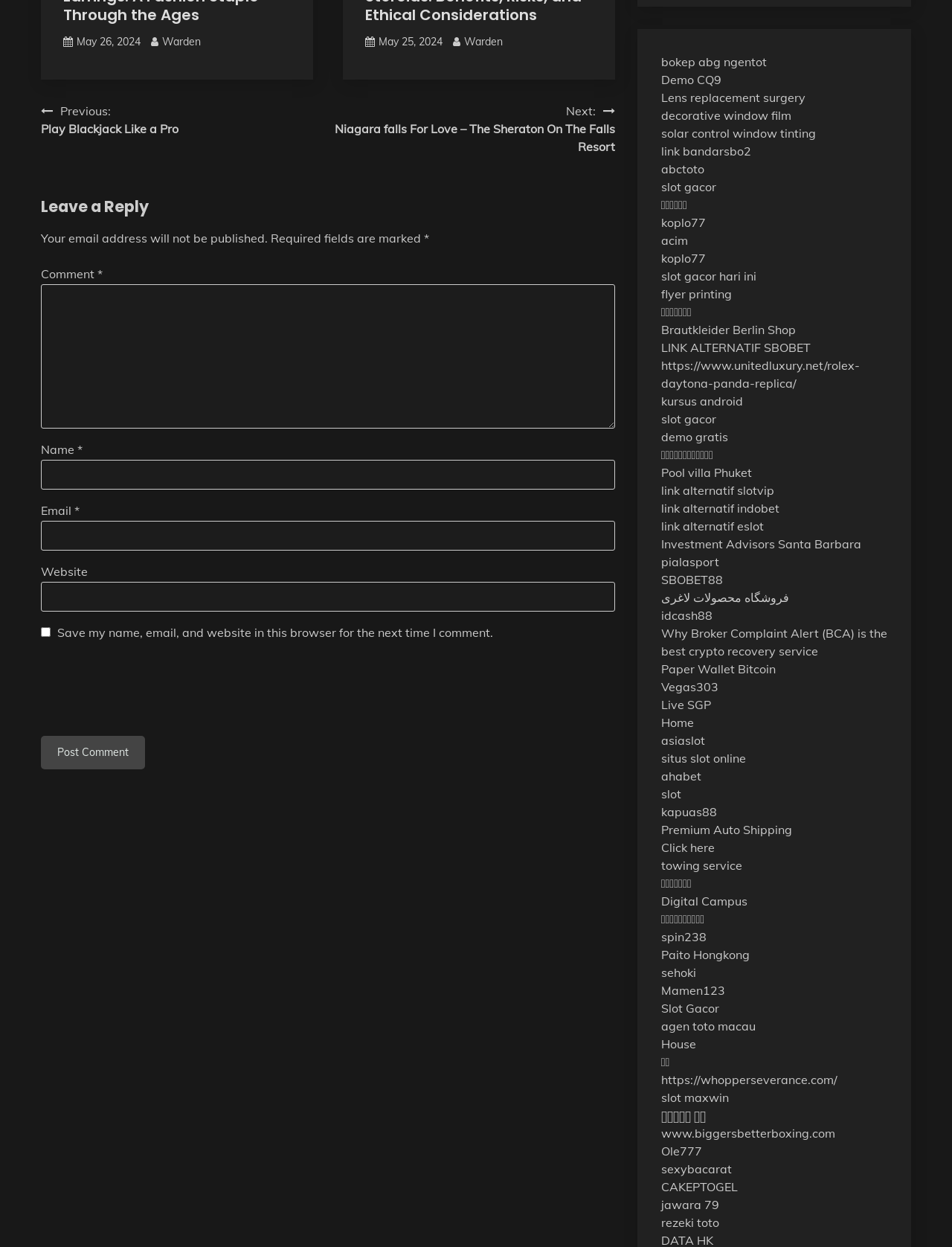Please specify the bounding box coordinates of the element that should be clicked to execute the given instruction: 'View Media Contacts'. Ensure the coordinates are four float numbers between 0 and 1, expressed as [left, top, right, bottom].

None